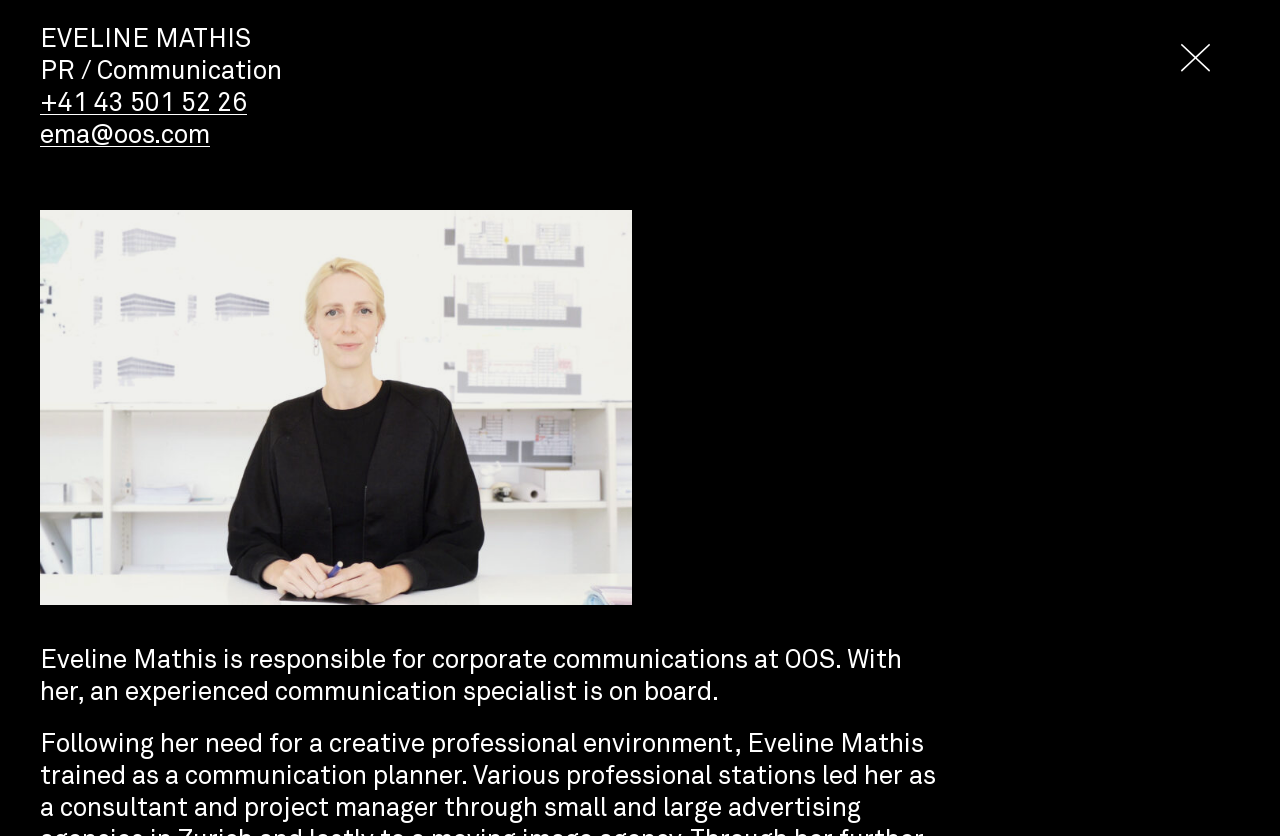Answer the question below with a single word or a brief phrase: 
What is Eveline Mathis's job title?

PR / Communication